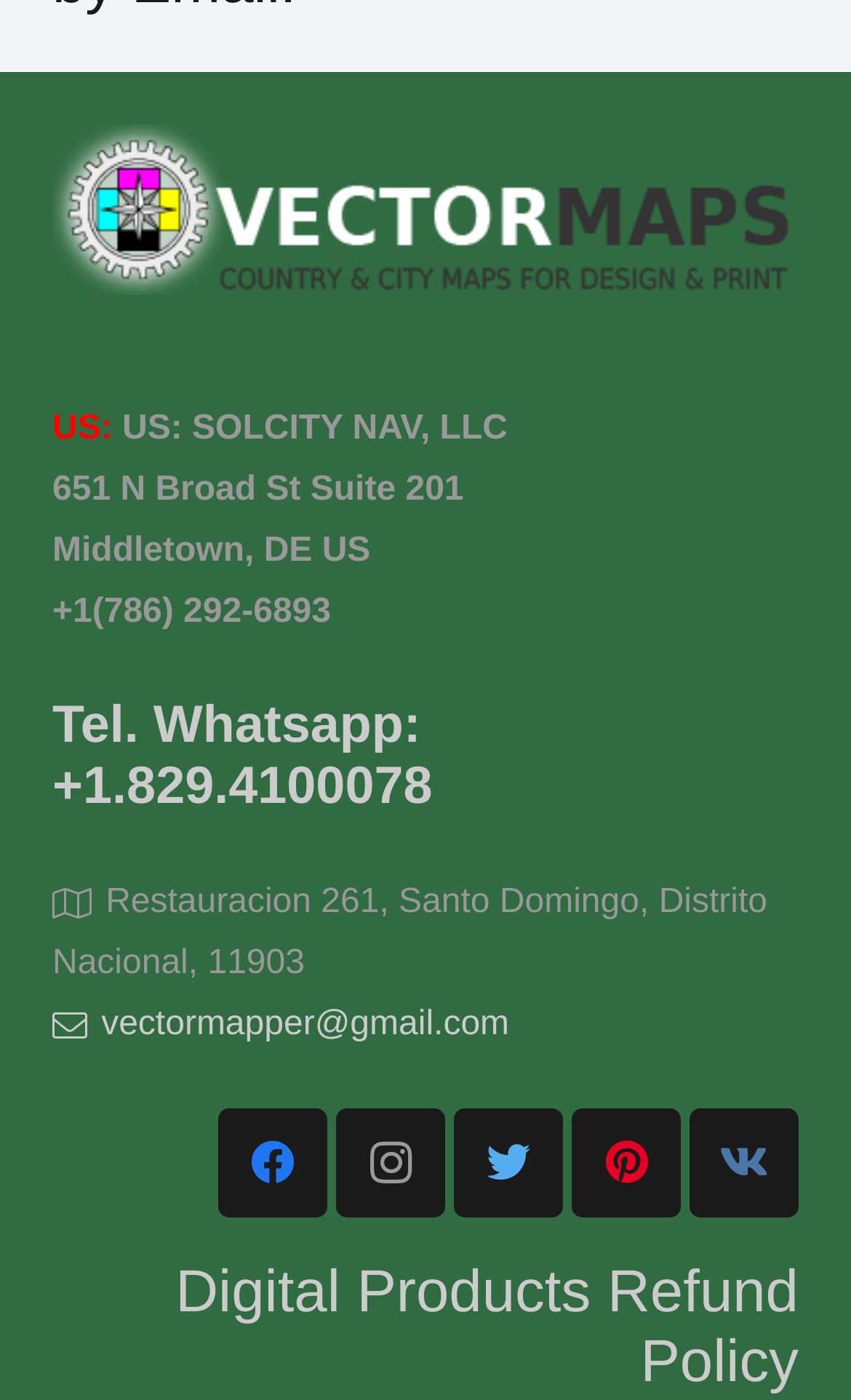What is the phone number?
Please describe in detail the information shown in the image to answer the question.

The phone number can be found in the top section of the webpage, where the address and contact information are listed. It is located below the company name and address.